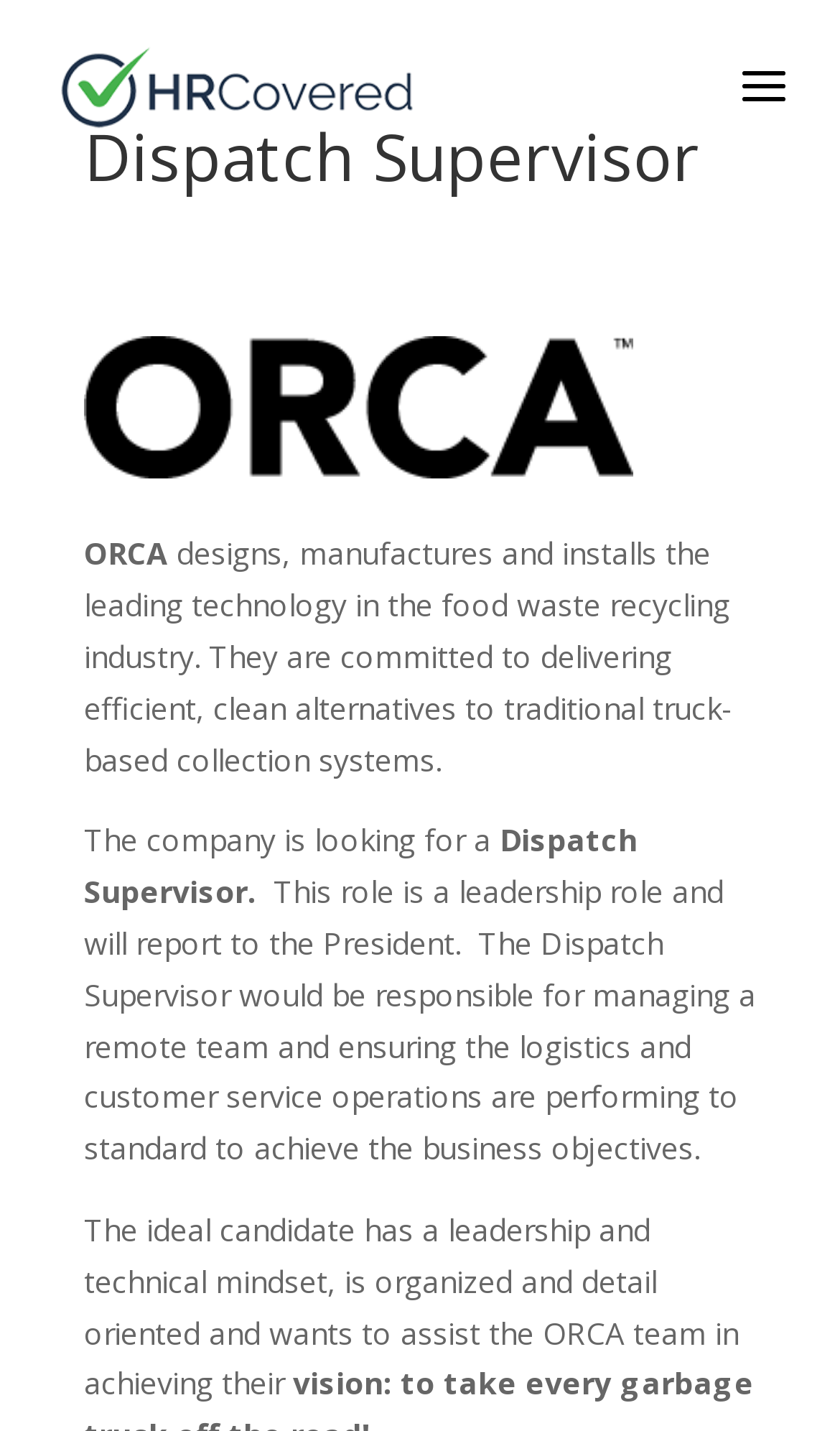What is the company name?
Please give a detailed and elaborate answer to the question.

The company name can be found in the text 'ORCA designs, manufactures and installs the leading technology in the food waste recycling industry.' which is located in the middle of the webpage.